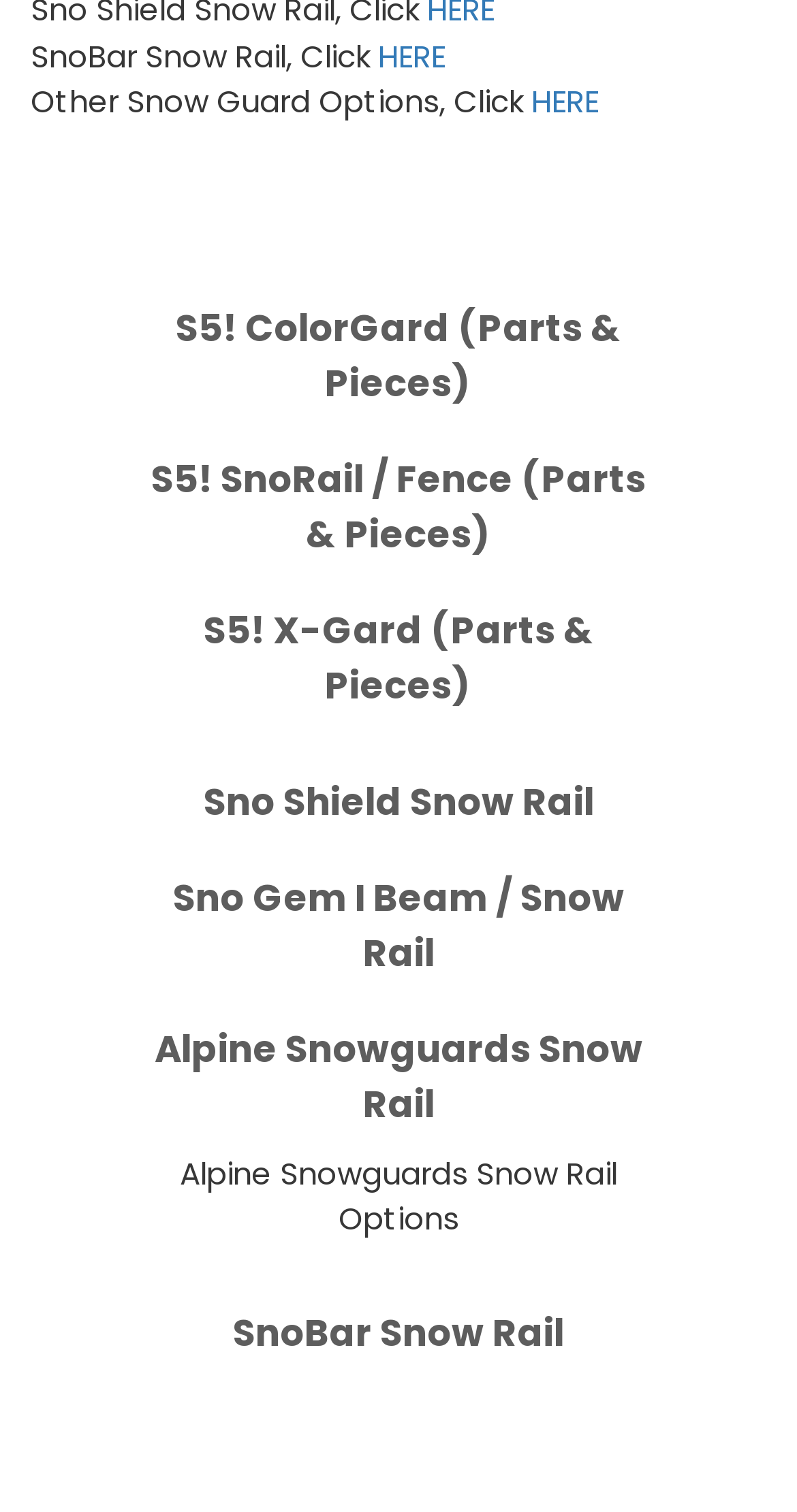Provide the bounding box for the UI element matching this description: "xtw183872e0f".

None